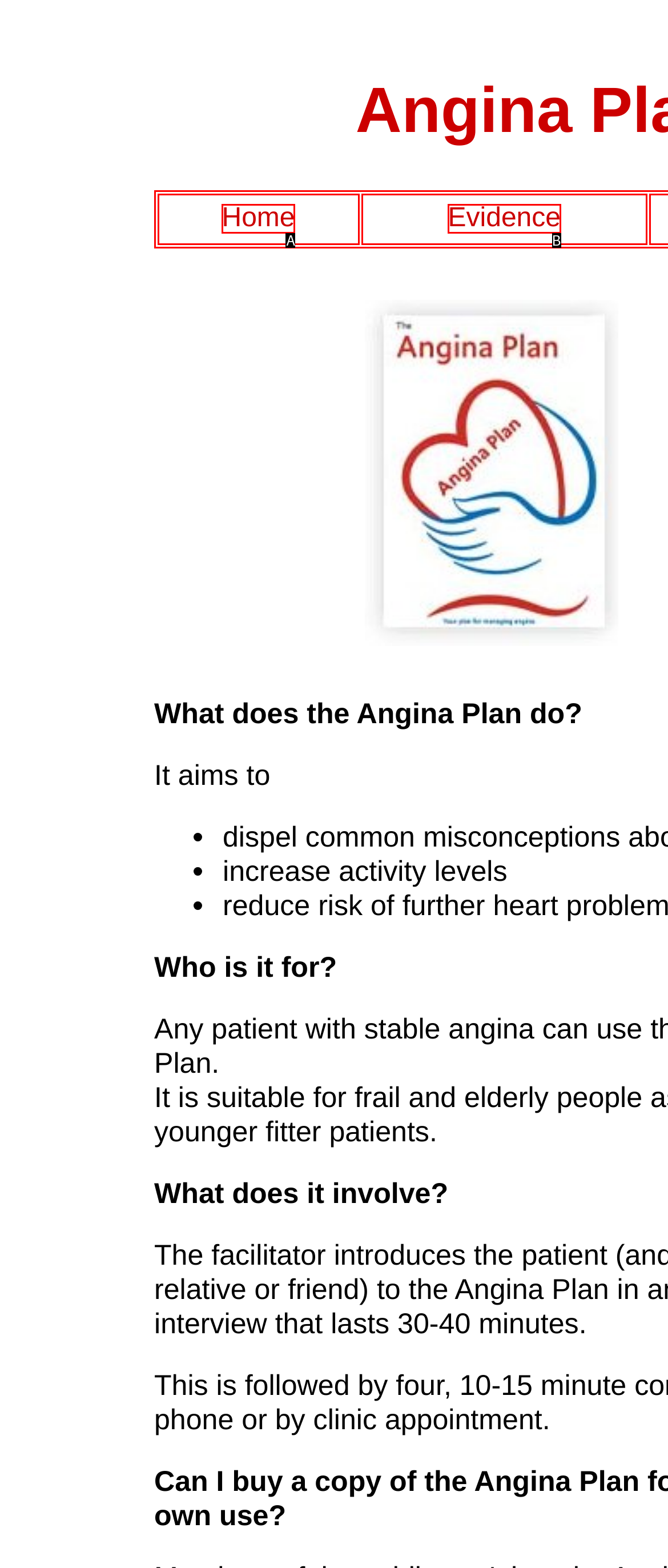Given the description: B To B Database, identify the HTML element that corresponds to it. Respond with the letter of the correct option.

None